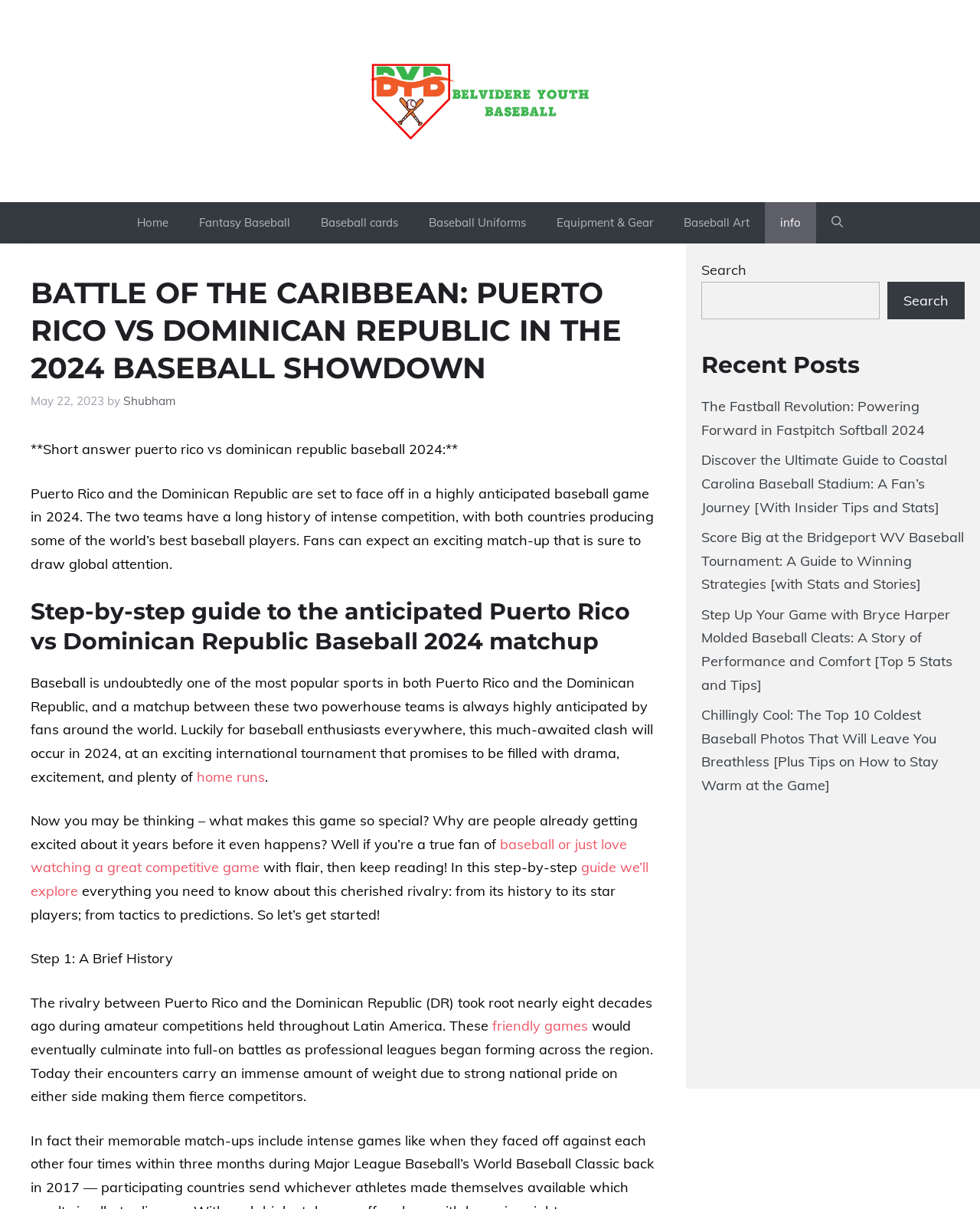Please identify the bounding box coordinates of the clickable element to fulfill the following instruction: "Open the search box". The coordinates should be four float numbers between 0 and 1, i.e., [left, top, right, bottom].

[0.833, 0.167, 0.876, 0.201]